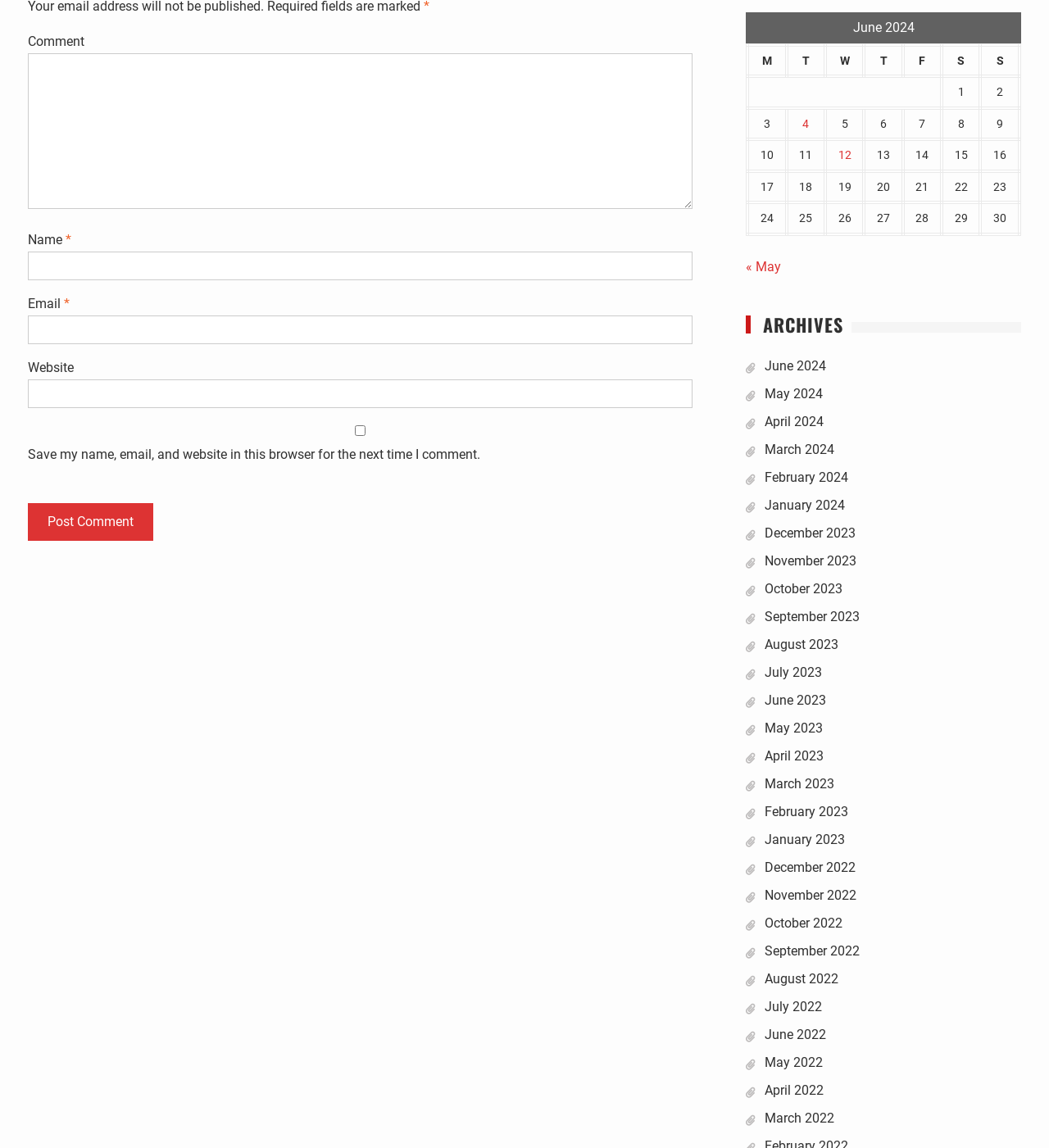What is the purpose of the links in the ARCHIVES section?
Refer to the image and provide a concise answer in one word or phrase.

Access past months